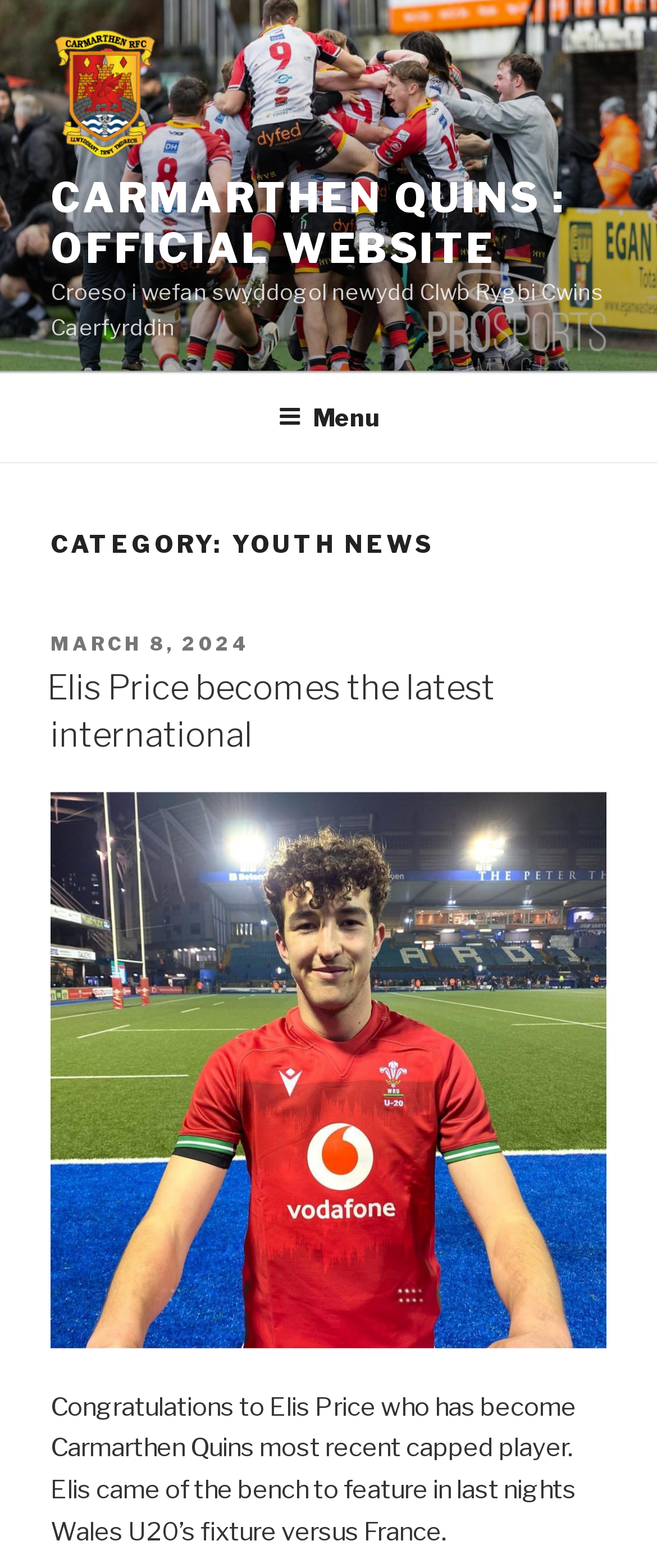Find and provide the bounding box coordinates for the UI element described here: "CARMARTHEN QUINS : Official Website". The coordinates should be given as four float numbers between 0 and 1: [left, top, right, bottom].

[0.077, 0.111, 0.86, 0.174]